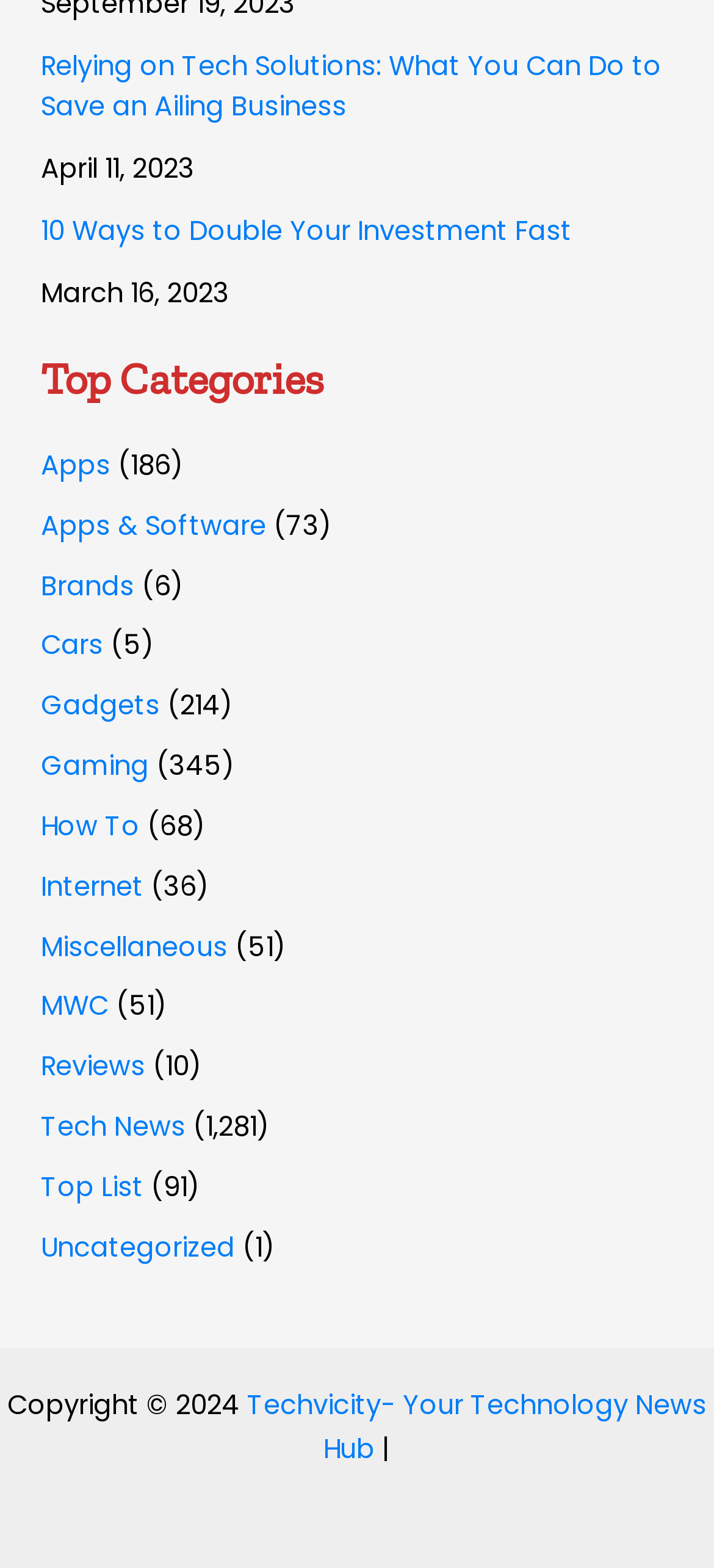What is the name of the website?
Please answer the question with as much detail as possible using the screenshot.

The name of the website can be found by looking at the link element at the bottom of the page, which is 'Techvicity- Your Technology News Hub'.